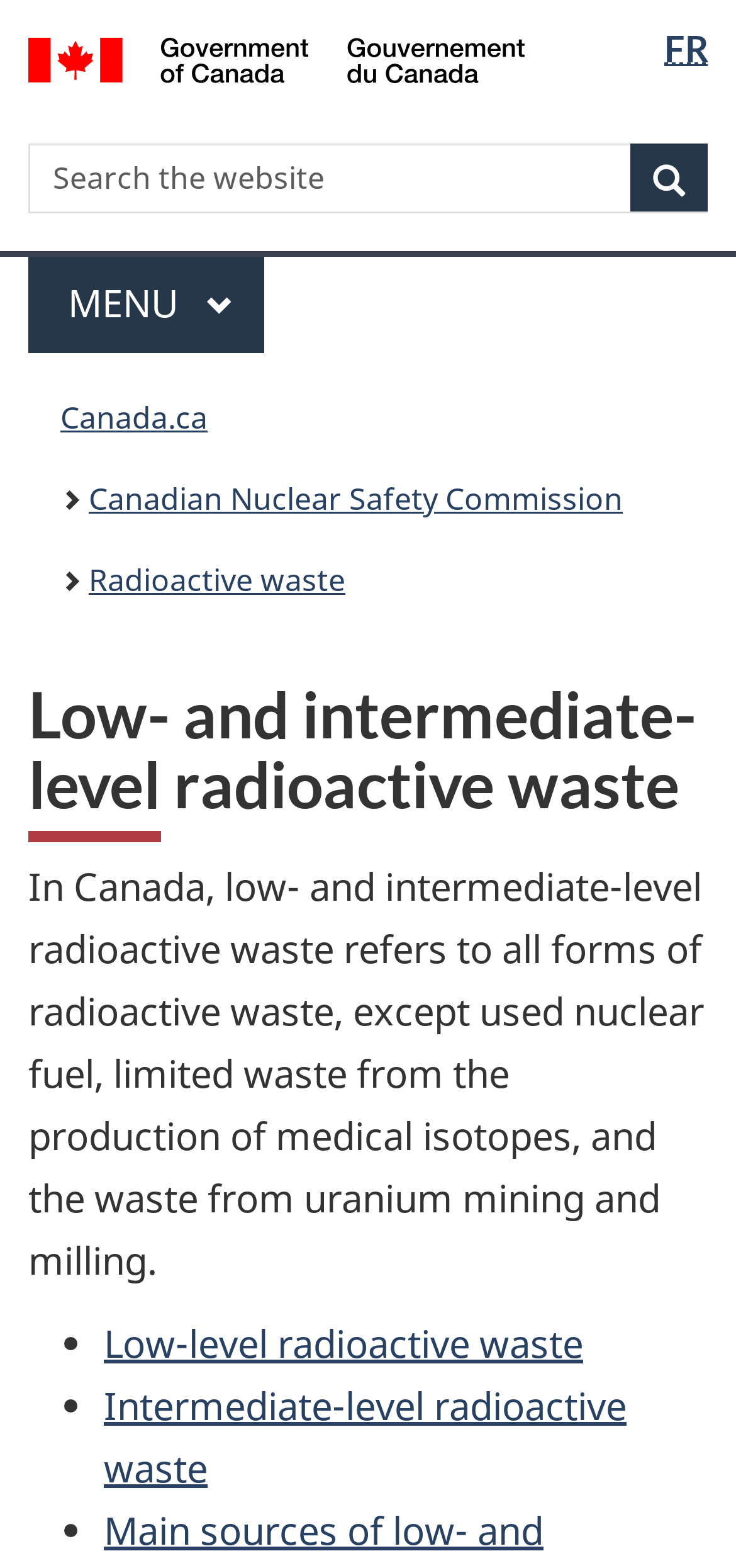Identify the bounding box coordinates of the element to click to follow this instruction: 'Go to Canadian Nuclear Safety Commission'. Ensure the coordinates are four float values between 0 and 1, provided as [left, top, right, bottom].

[0.121, 0.299, 0.846, 0.337]